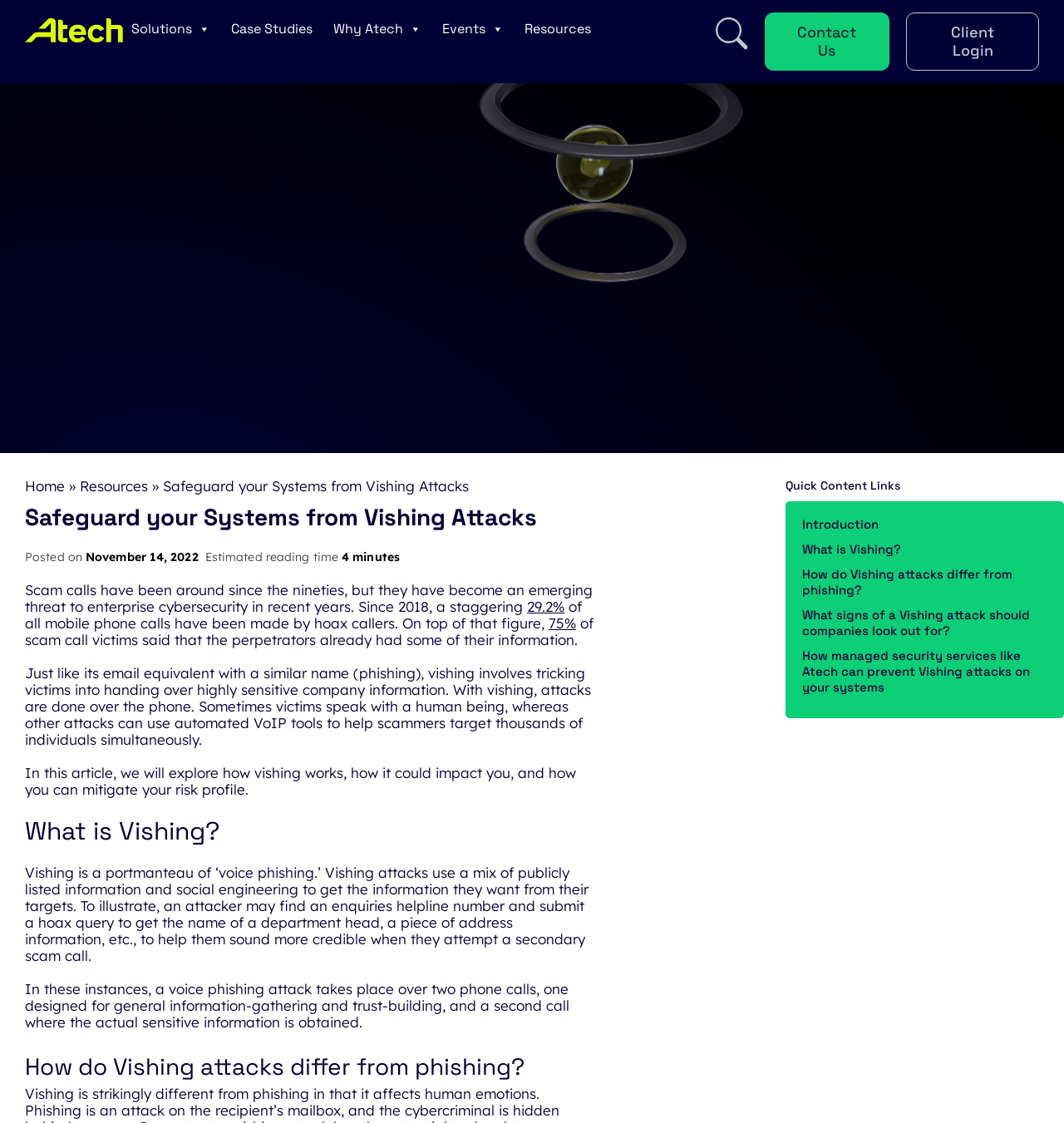Can you find the bounding box coordinates for the element to click on to achieve the instruction: "Click on the 'Daily Quiz' link"?

None